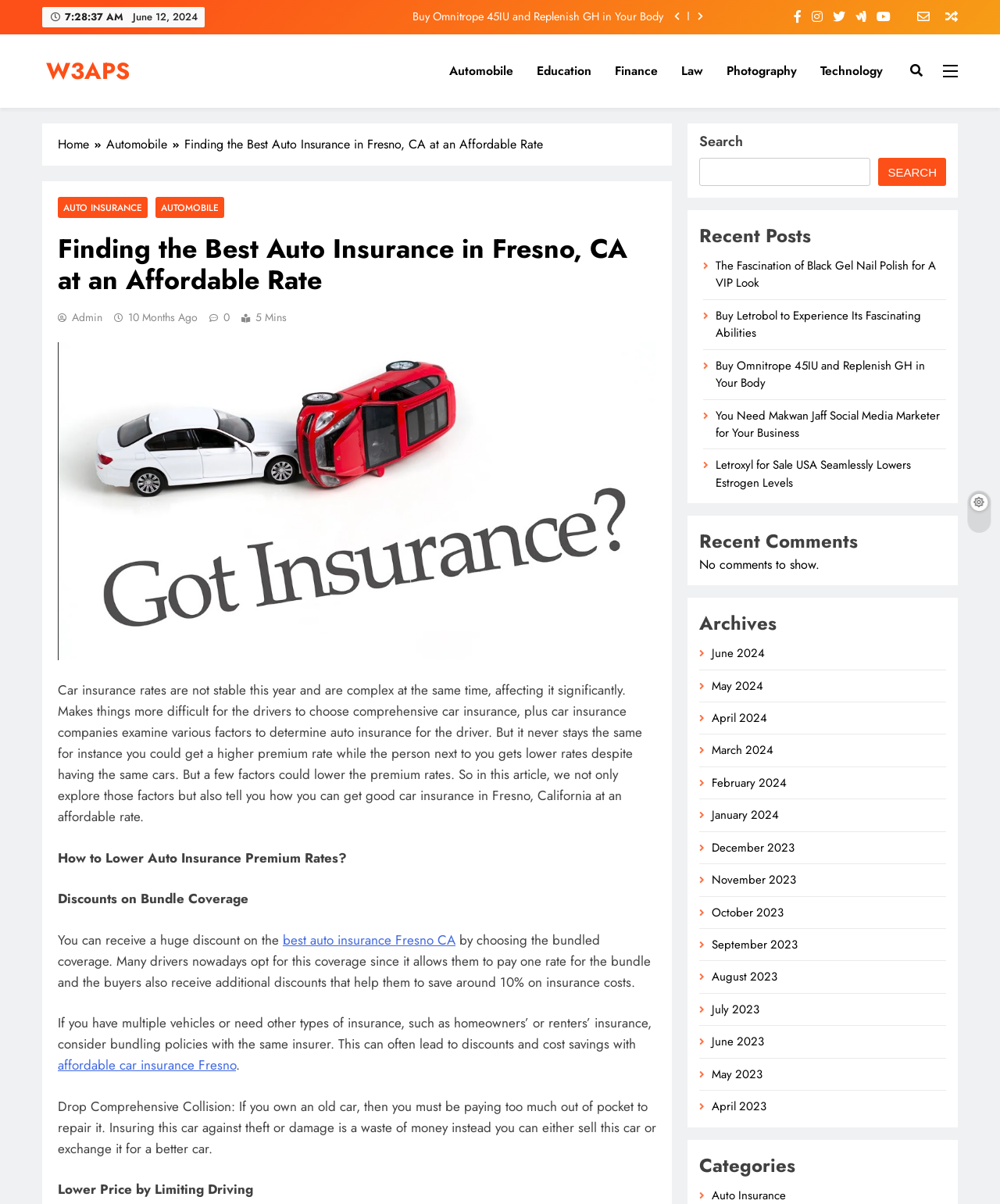Provide an in-depth description of the elements and layout of the webpage.

This webpage is about finding the best auto insurance in Fresno, CA at an affordable rate. At the top, there is a timestamp "7:28:37 AM" and a date "June 12, 2024". Below that, there are several icons and links, including a newsletter and random news sections. 

On the left side, there is a navigation menu with breadcrumbs, including links to "Home", "Automobile", and the current page. Below that, there are several links to different categories, such as "AUTO INSURANCE", "AUTOMOBILE", and "Technology". 

The main content of the page is an article about car insurance rates, which are not stable this year and are complex, making it difficult for drivers to choose comprehensive car insurance. The article discusses how car insurance companies examine various factors to determine auto insurance rates and provides tips on how to lower premium rates, such as bundling coverage, dropping comprehensive collision, and limiting driving. 

On the right side, there are several sections, including a search bar, recent posts, recent comments, and archives. The recent posts section lists several articles, including "The Fascination of Black Gel Nail Polish for A VIP Look" and "Buy Omnitrope 45IU and Replenish GH in Your Body". The archives section lists links to previous months, from June 2024 to April 2023.